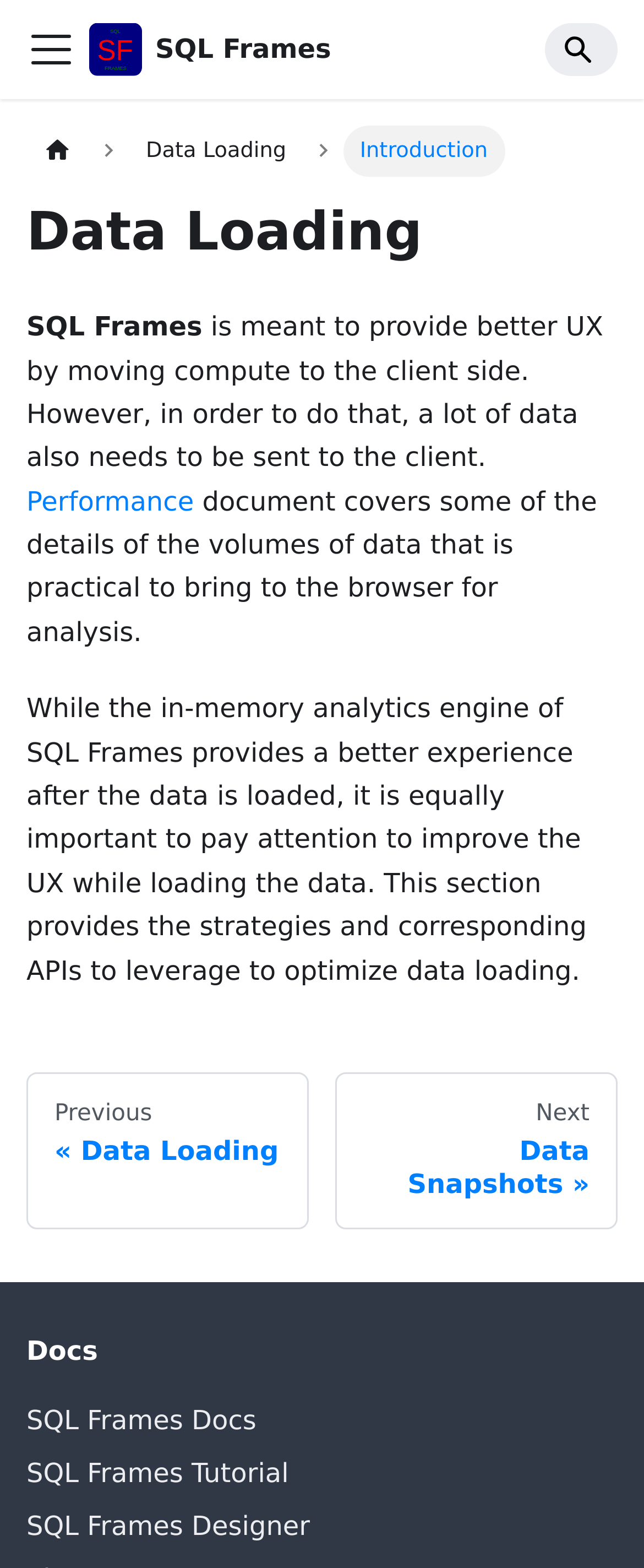Specify the bounding box coordinates for the region that must be clicked to perform the given instruction: "Toggle navigation bar".

[0.041, 0.016, 0.118, 0.047]